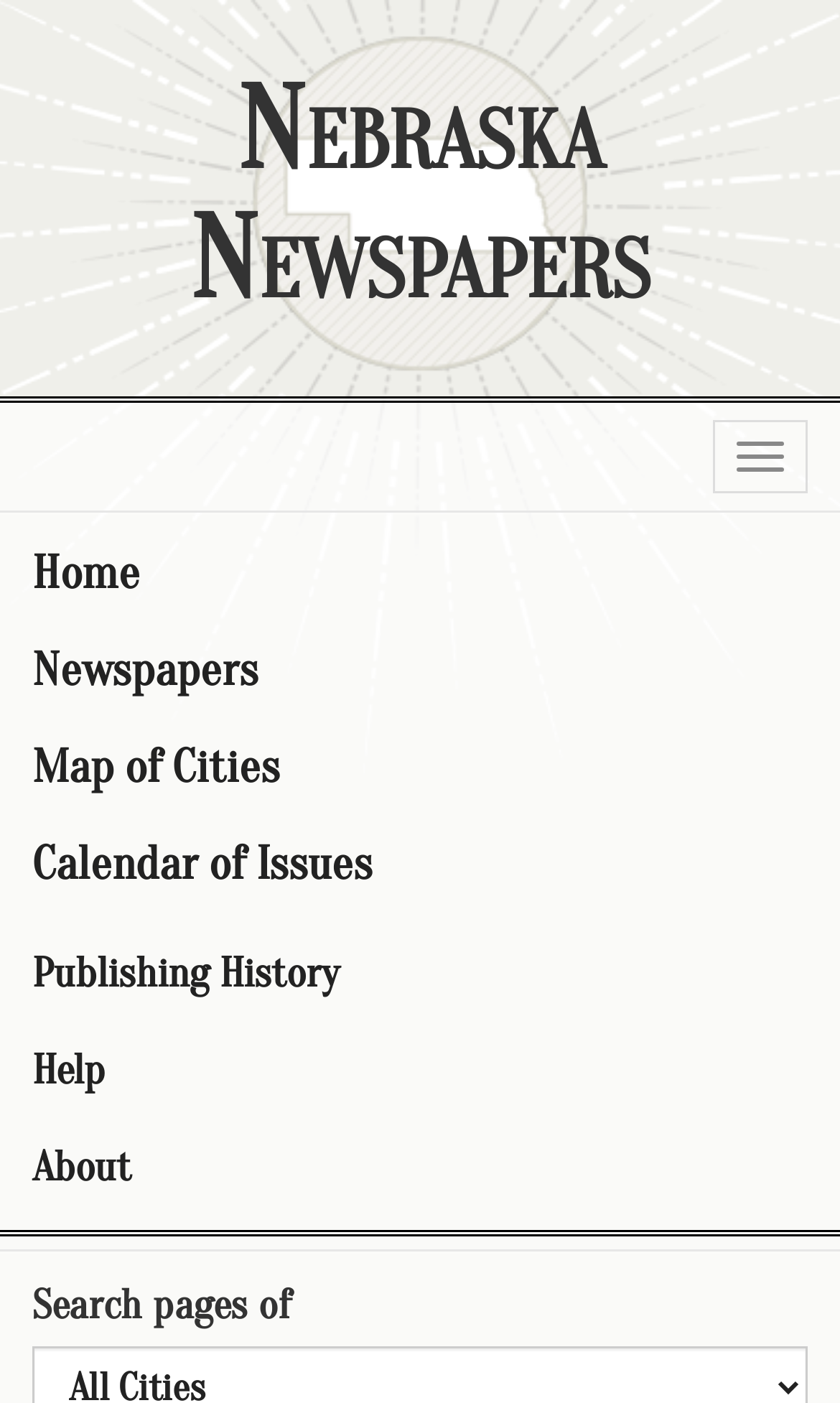What is the purpose of the button on the top right?
Give a single word or phrase answer based on the content of the image.

Toggle navigation